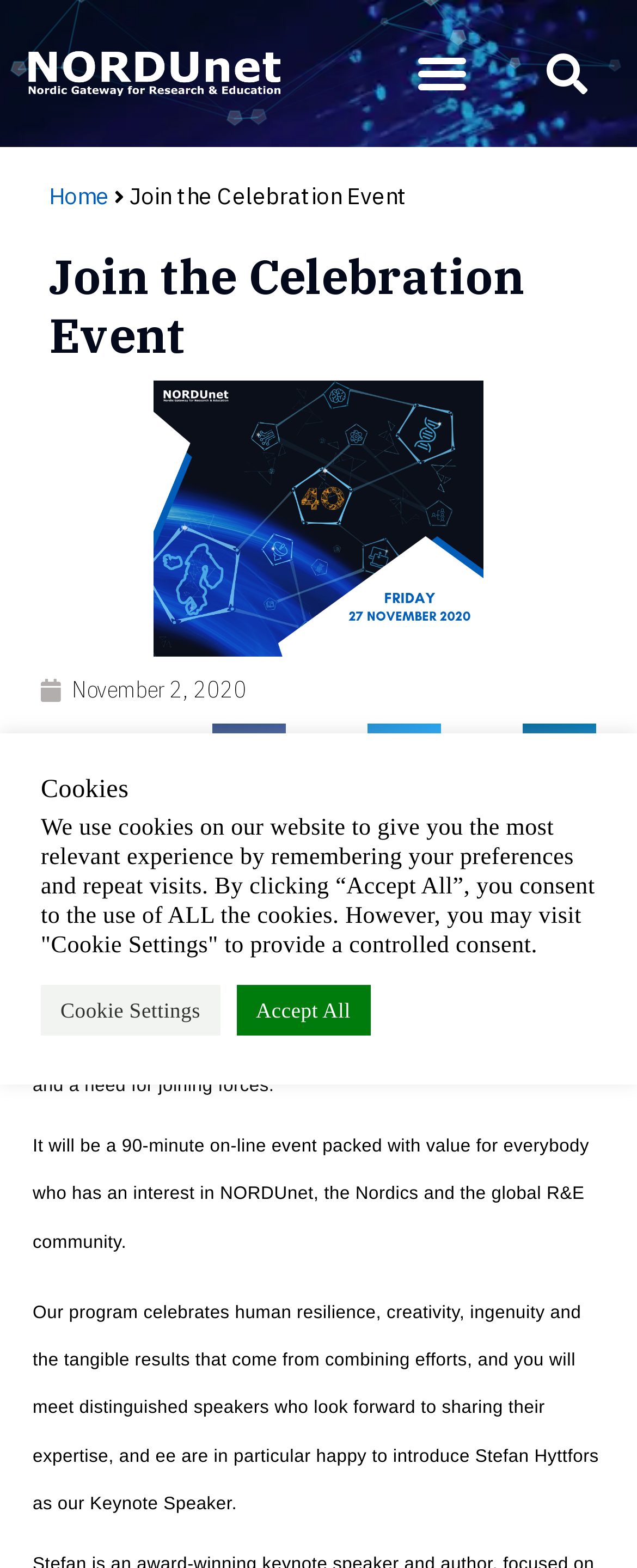Specify the bounding box coordinates of the area to click in order to follow the given instruction: "Click the NORDUnet logo."

[0.026, 0.025, 0.458, 0.069]